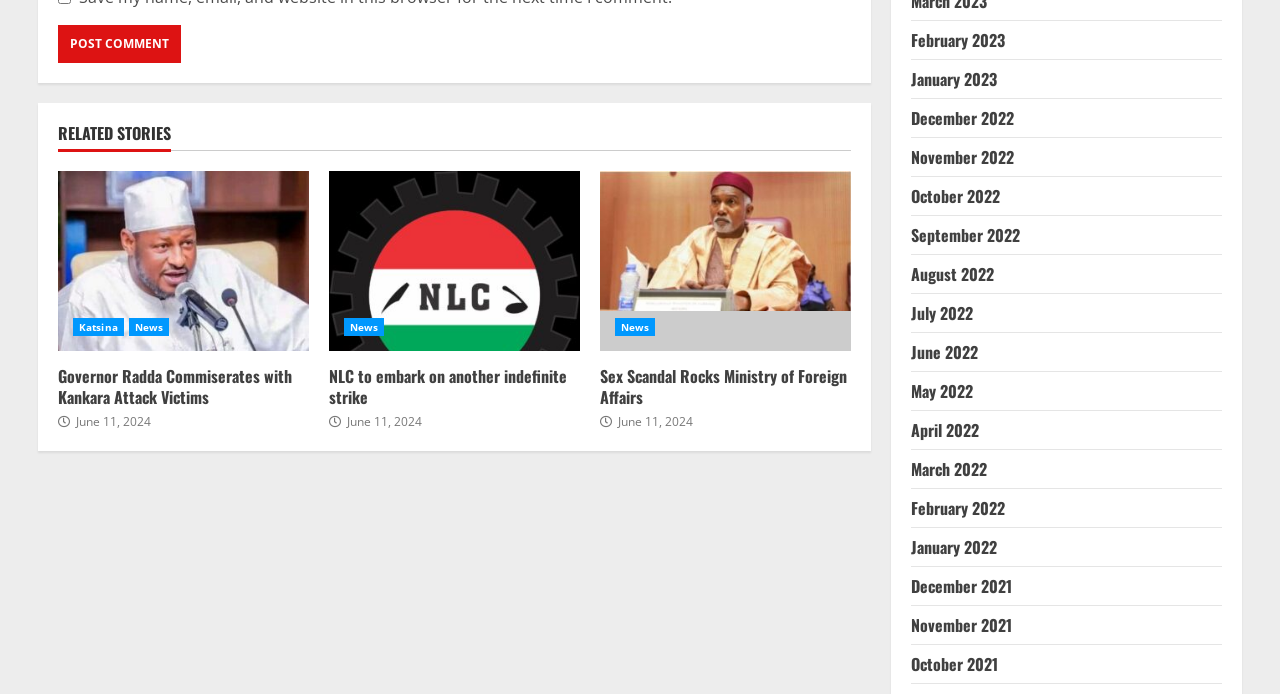Identify the bounding box coordinates for the region of the element that should be clicked to carry out the instruction: "Post a comment". The bounding box coordinates should be four float numbers between 0 and 1, i.e., [left, top, right, bottom].

[0.045, 0.036, 0.141, 0.09]